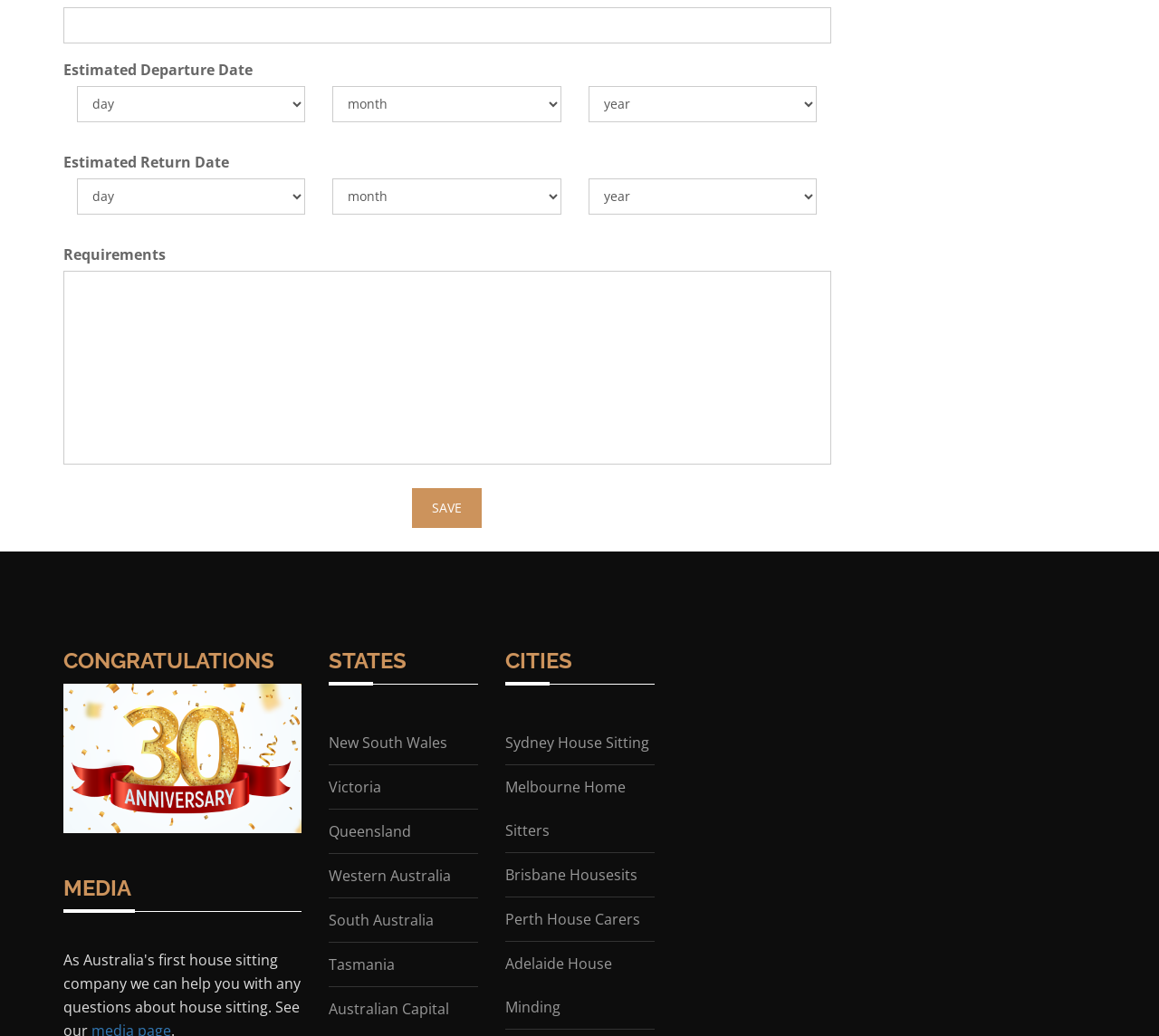How many links are under the 'STATES' heading?
Based on the content of the image, thoroughly explain and answer the question.

The 'STATES' heading has six links underneath it, which are likely used to navigate to different state-specific pages or resources.